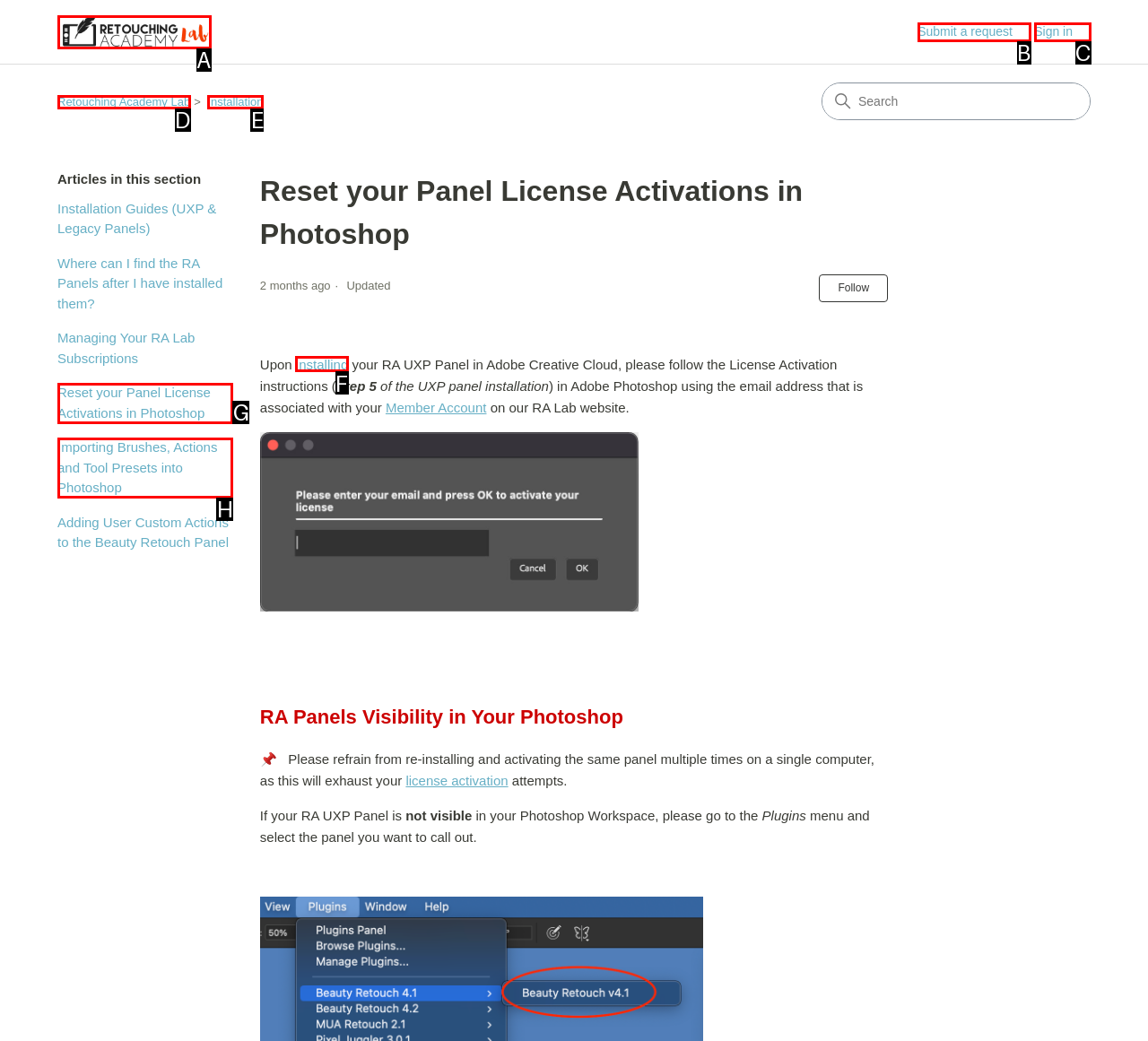Tell me which letter corresponds to the UI element that will allow you to Sign in. Answer with the letter directly.

C